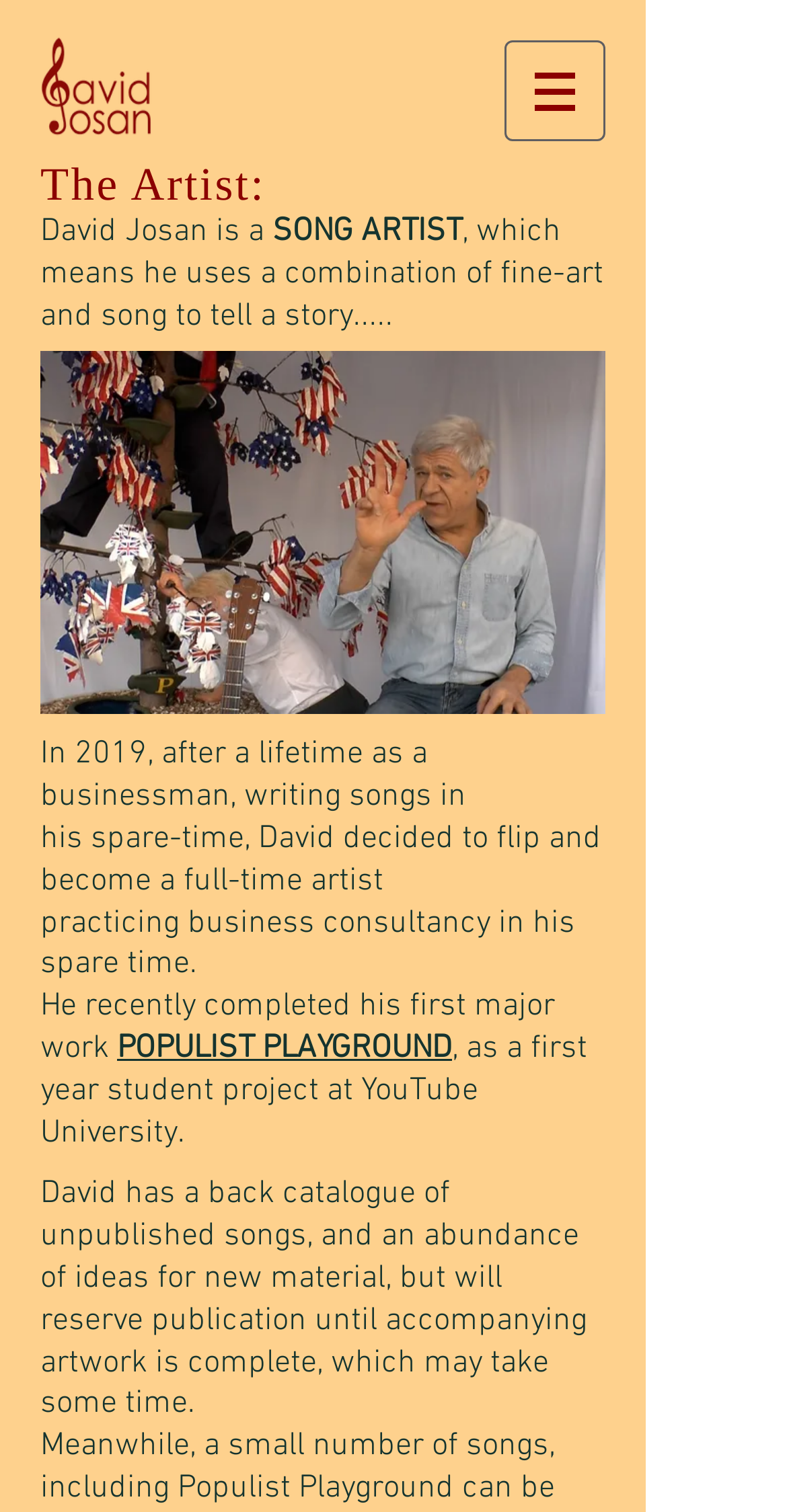Predict the bounding box coordinates of the UI element that matches this description: "POPULIST PLAYGROUND". The coordinates should be in the format [left, top, right, bottom] with each value between 0 and 1.

[0.149, 0.68, 0.574, 0.707]